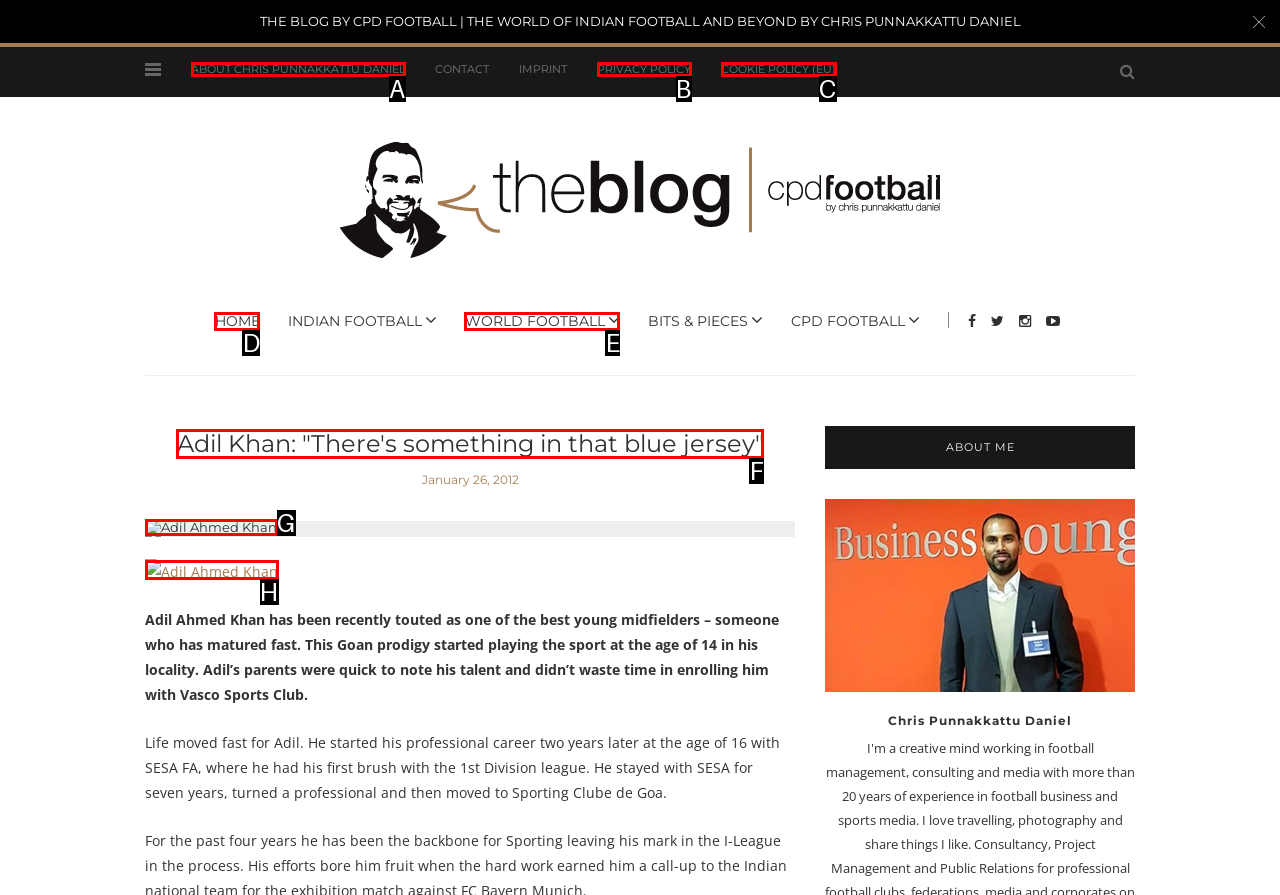Identify which option matches the following description: Cookie Policy (EU)
Answer by giving the letter of the correct option directly.

C